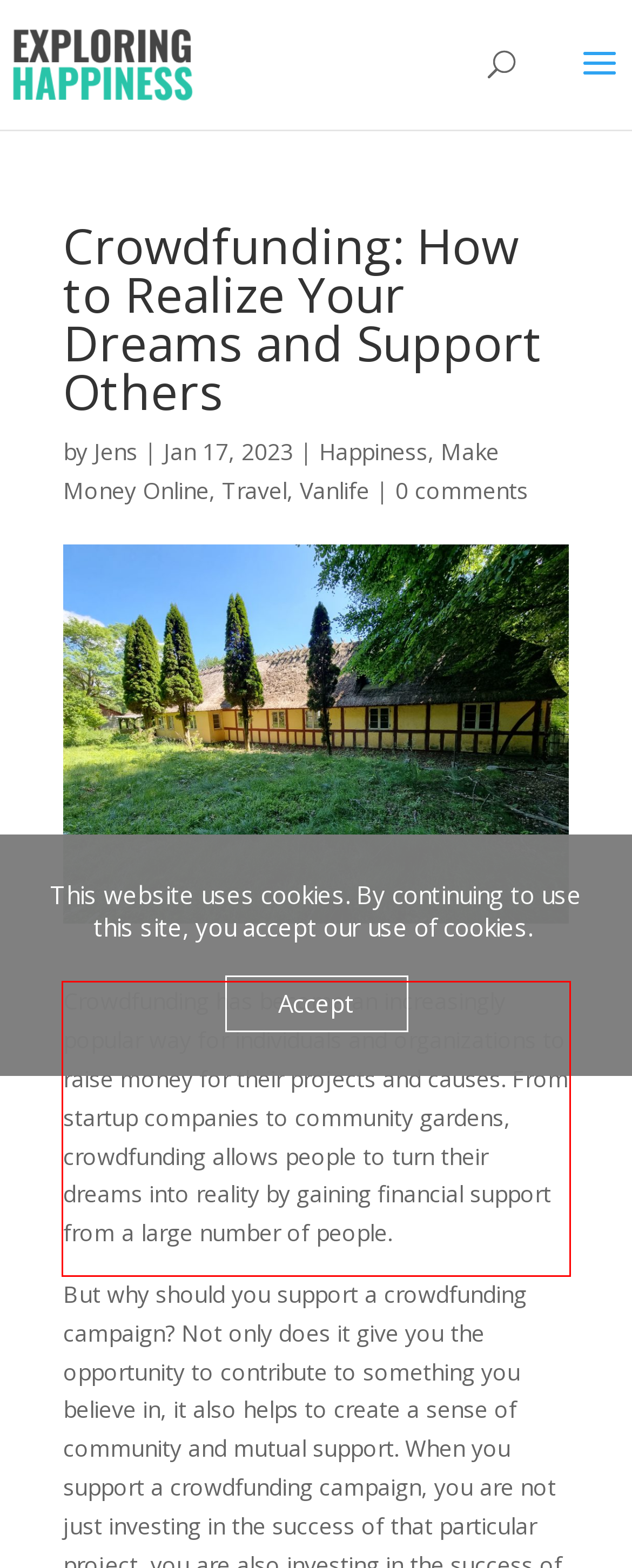Given a screenshot of a webpage with a red bounding box, extract the text content from the UI element inside the red bounding box.

Crowdfunding has become an increasingly popular way for individuals and organizations to raise money for their projects and causes. From startup companies to community gardens, crowdfunding allows people to turn their dreams into reality by gaining financial support from a large number of people.